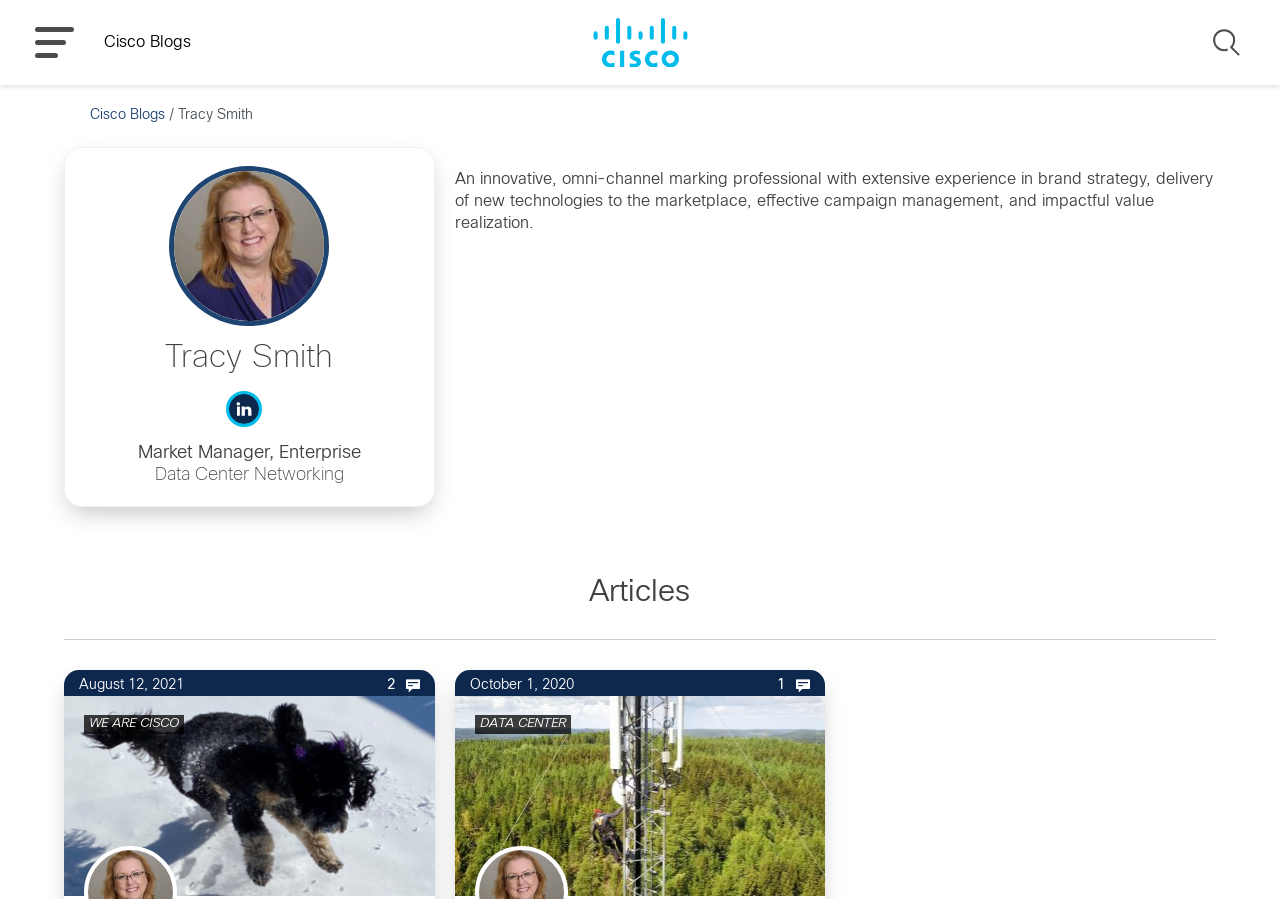Provide a one-word or short-phrase answer to the question:
What social media platform can you share Tracy Smith's content on?

Facebook